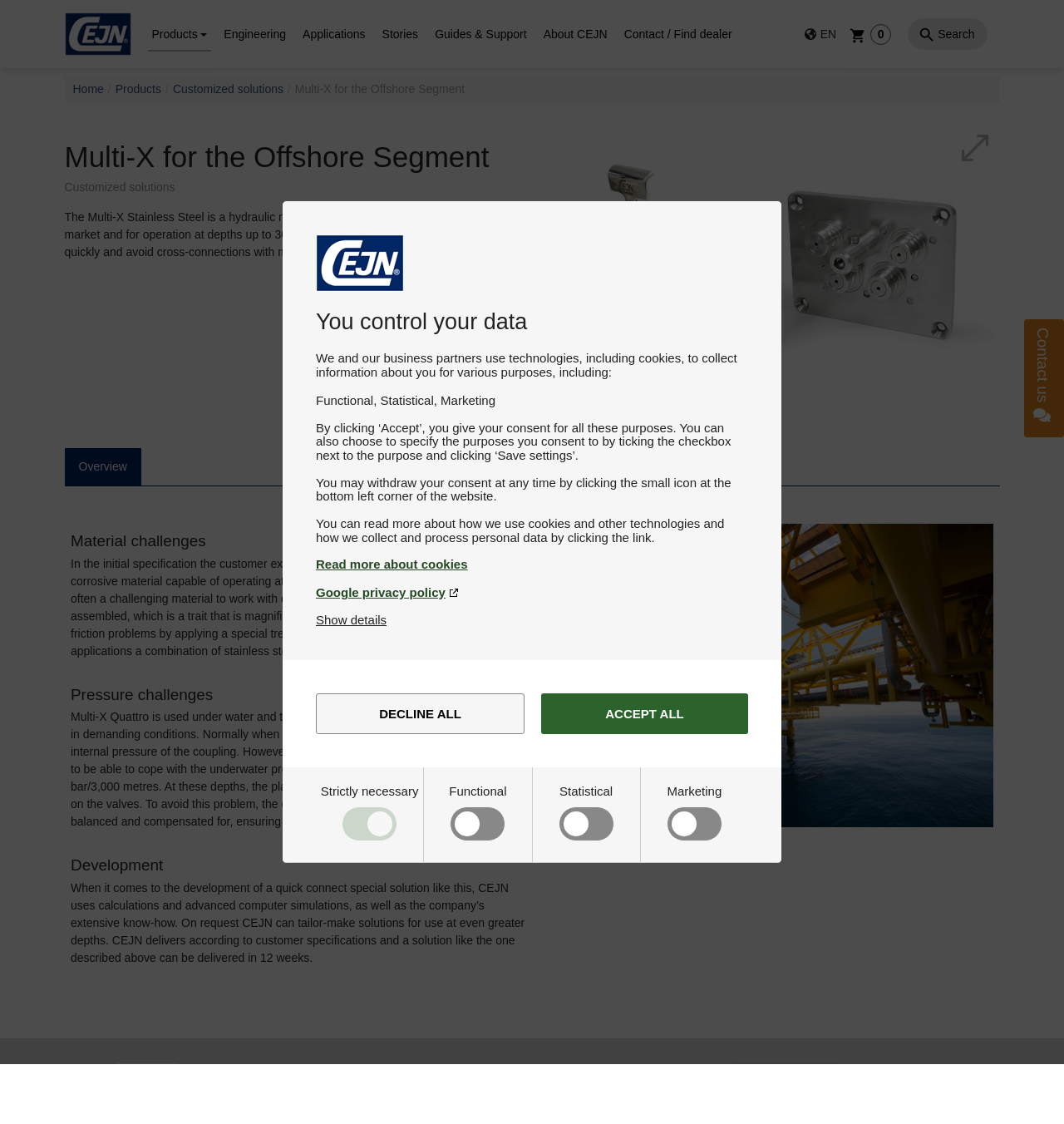Provide the bounding box coordinates for the area that should be clicked to complete the instruction: "Search for something".

[0.881, 0.024, 0.916, 0.036]